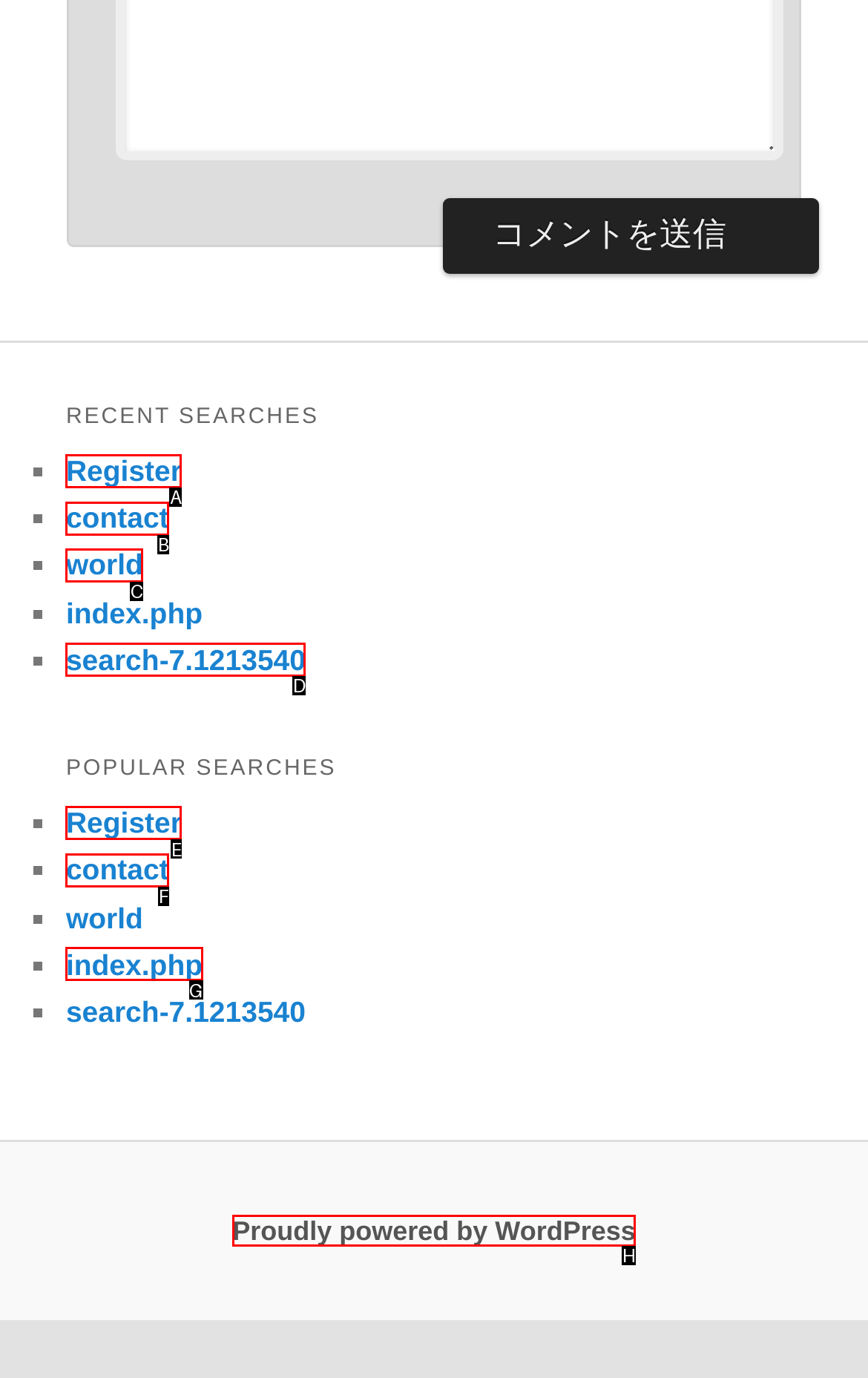Determine the letter of the UI element I should click on to complete the task: Go to 'Register' page from the provided choices in the screenshot.

A